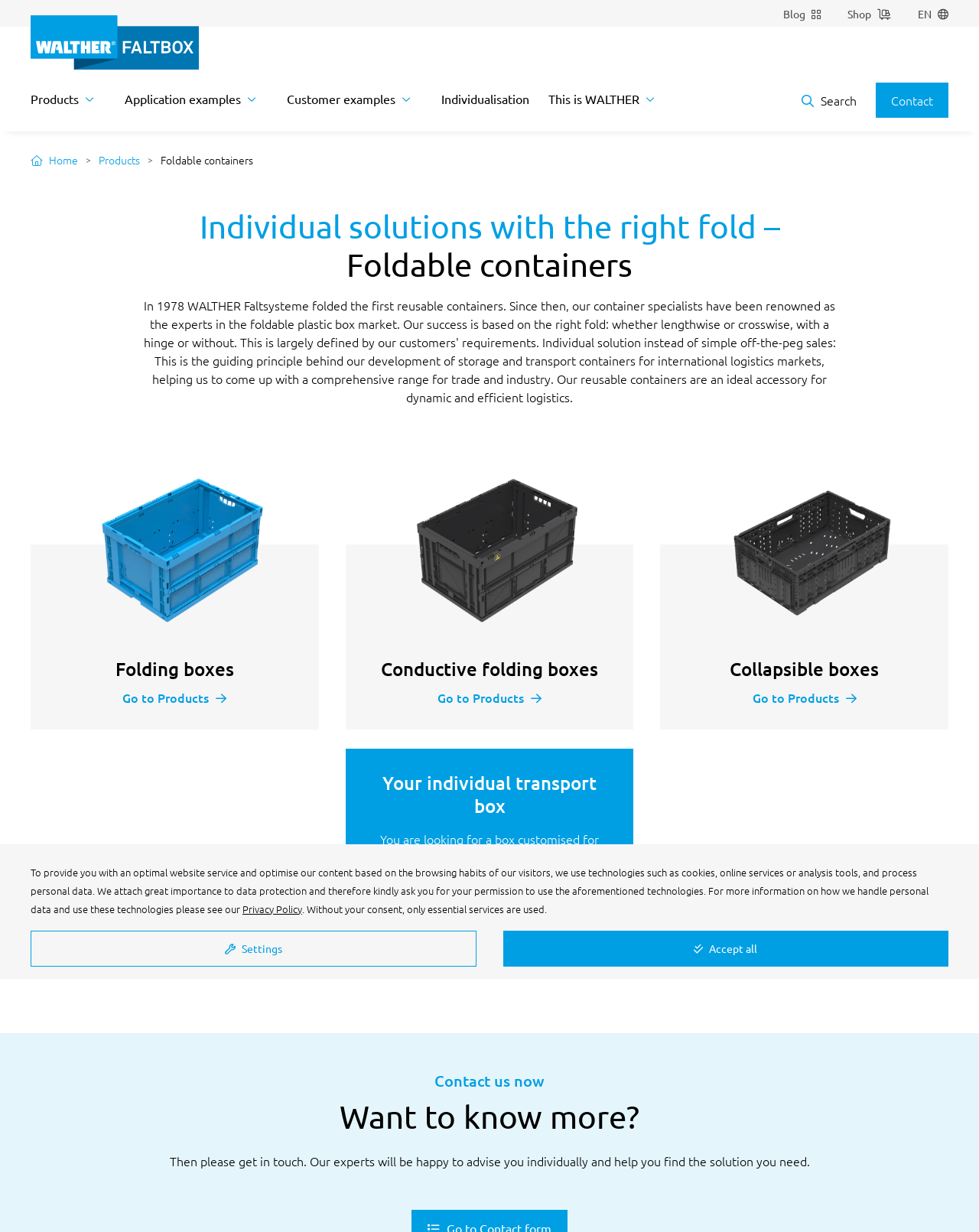How many types of foldable containers are shown?
Carefully analyze the image and provide a detailed answer to the question.

On the webpage, there are three types of foldable containers shown, which are 'Folding box', 'Conductive folding box', and 'Collapsible box'. These can be found in the section with headings 'Folding boxes', 'Conductive folding boxes', and 'Collapsible boxes' respectively.